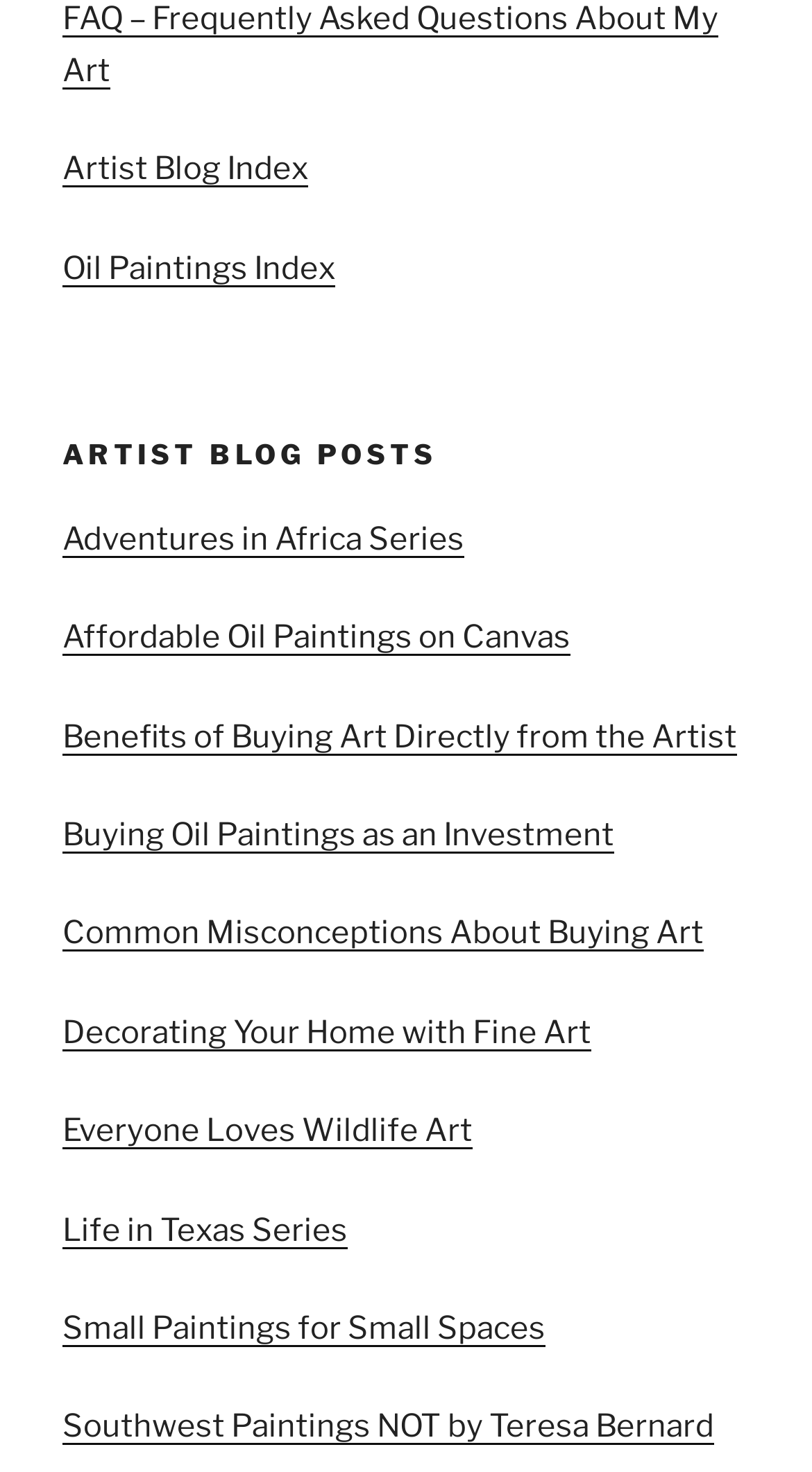Answer the question below with a single word or a brief phrase: 
What is the last link on the webpage?

Southwest Paintings NOT by Teresa Bernard